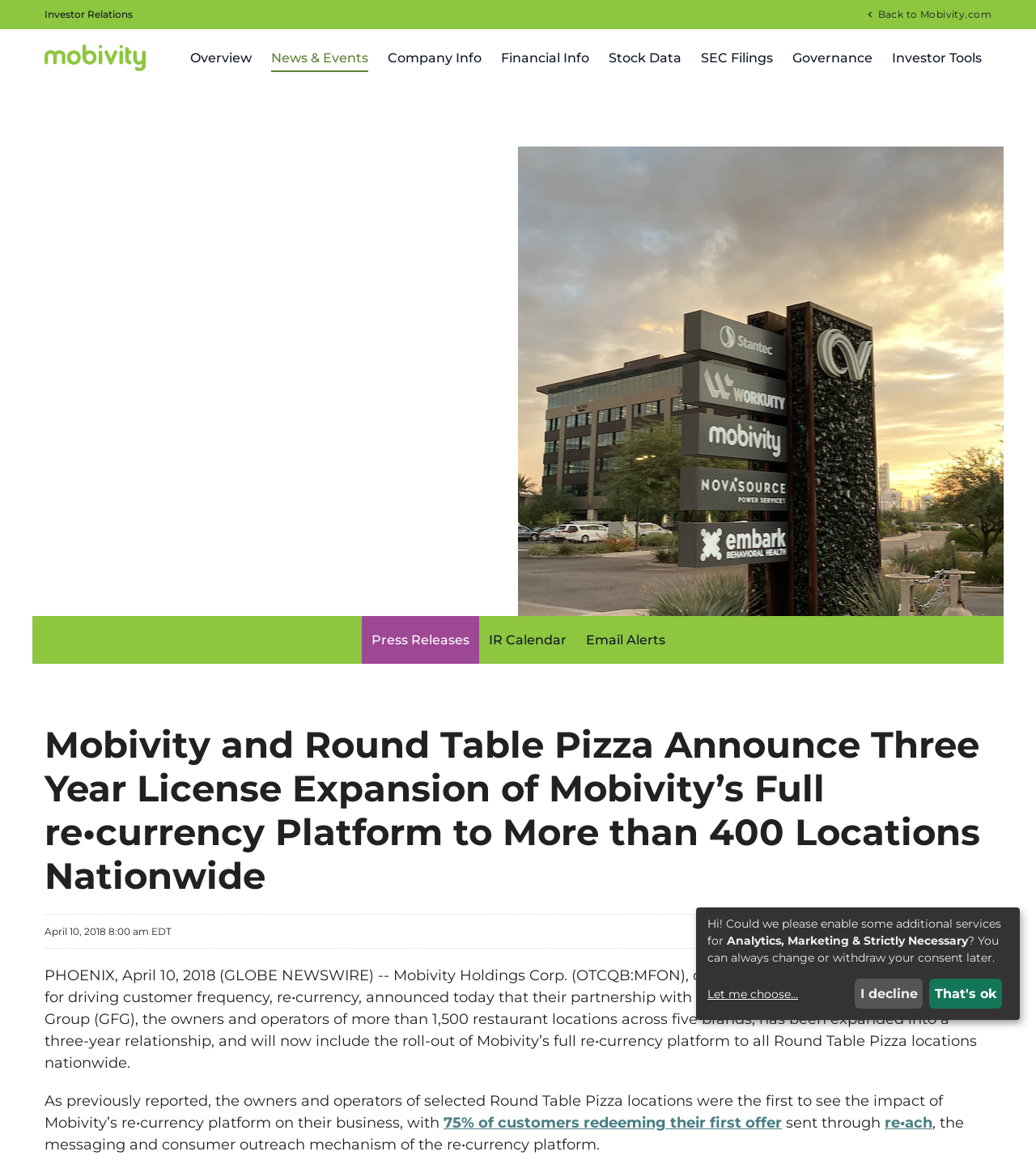Identify and provide the title of the webpage.

Mobivity and Round Table Pizza Announce Three Year License Expansion of Mobivity’s Full re•currency Platform to More than 400 Locations Nationwide